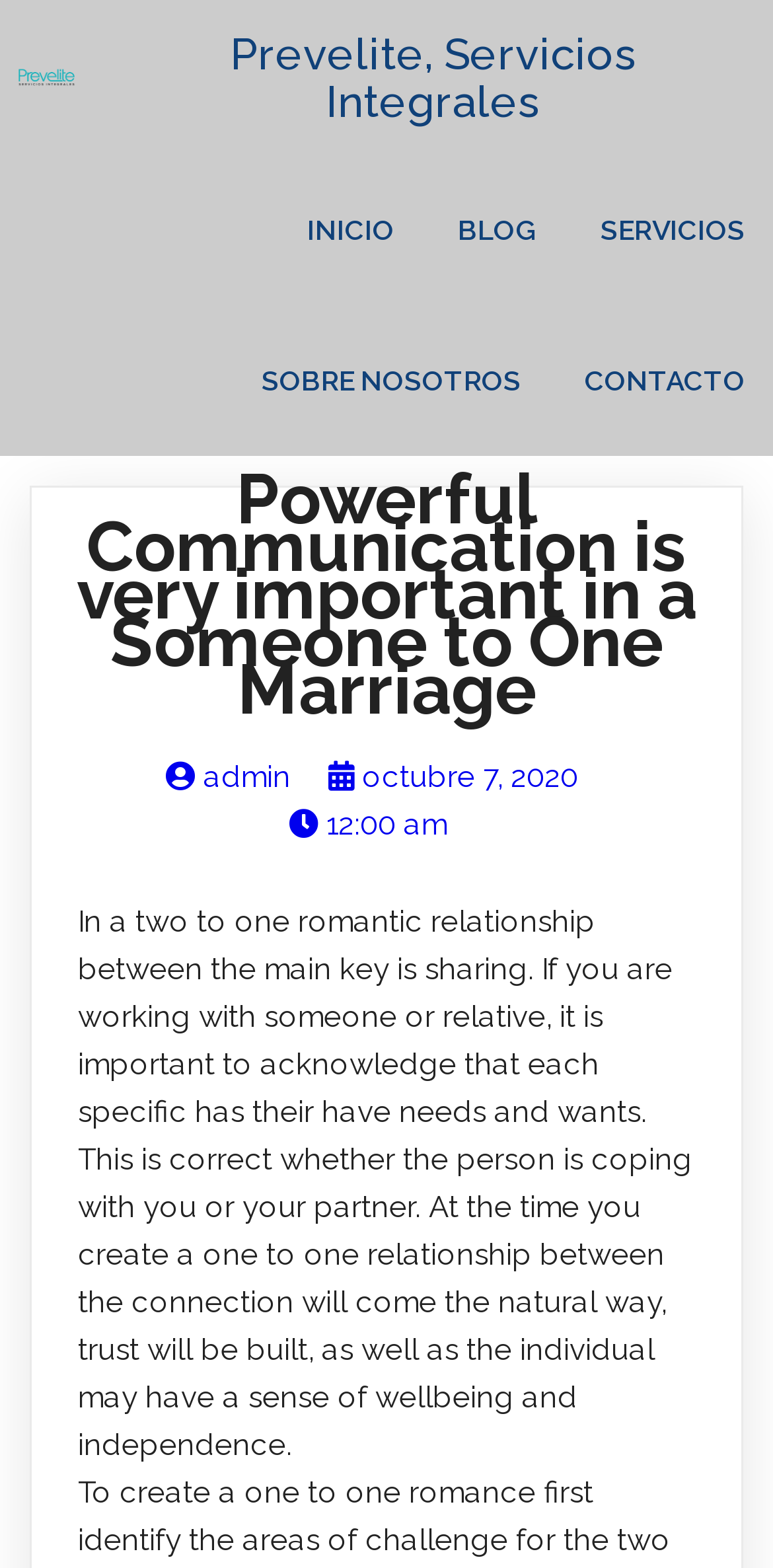Using the provided description Page 3, find the bounding box coordinates for the UI element. Provide the coordinates in (top-left x, top-left y, bottom-right x, bottom-right y) format, ensuring all values are between 0 and 1.

None